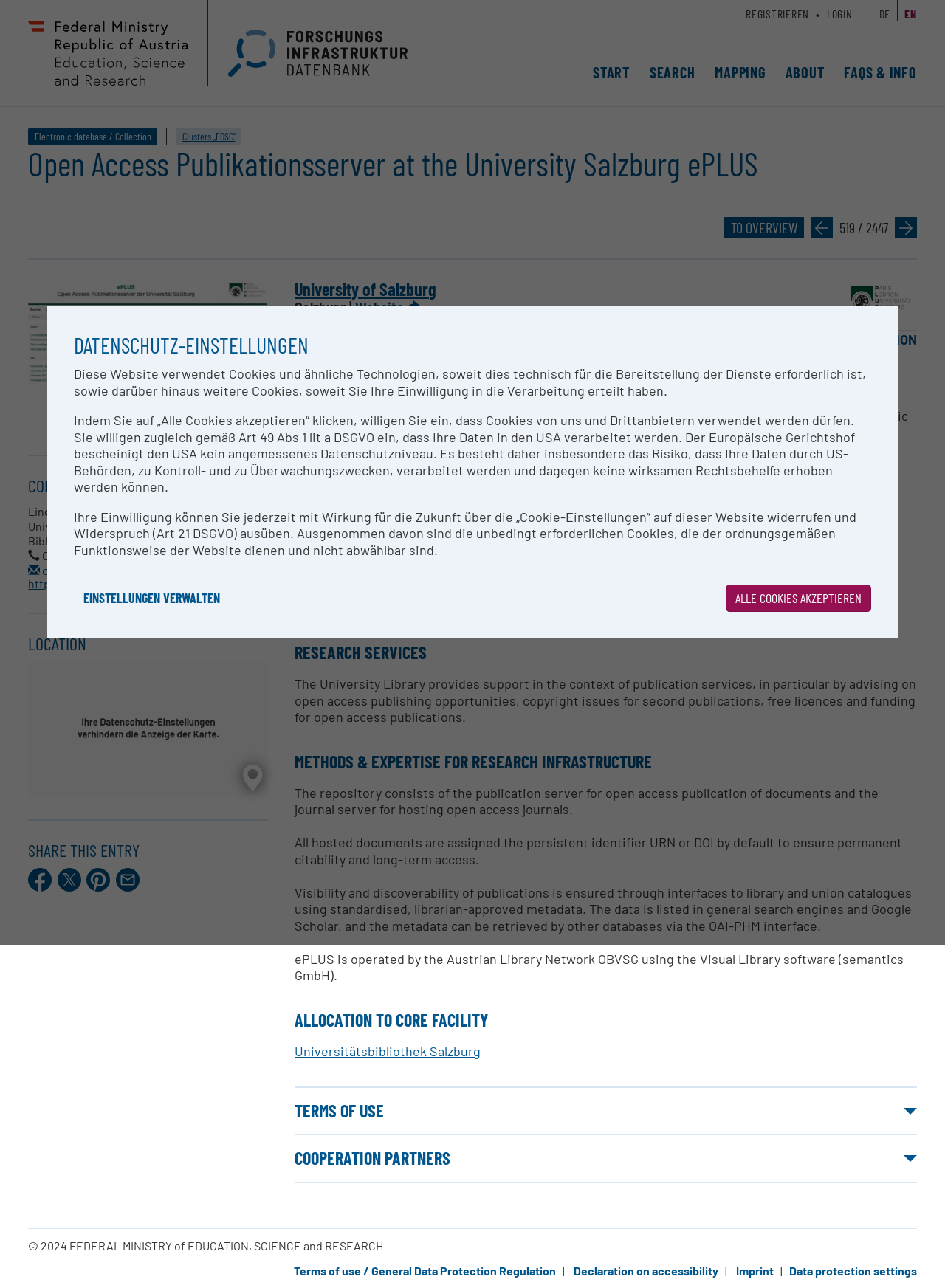Find the bounding box coordinates of the element I should click to carry out the following instruction: "Click on 'Sexual Harassment Trainings'".

None